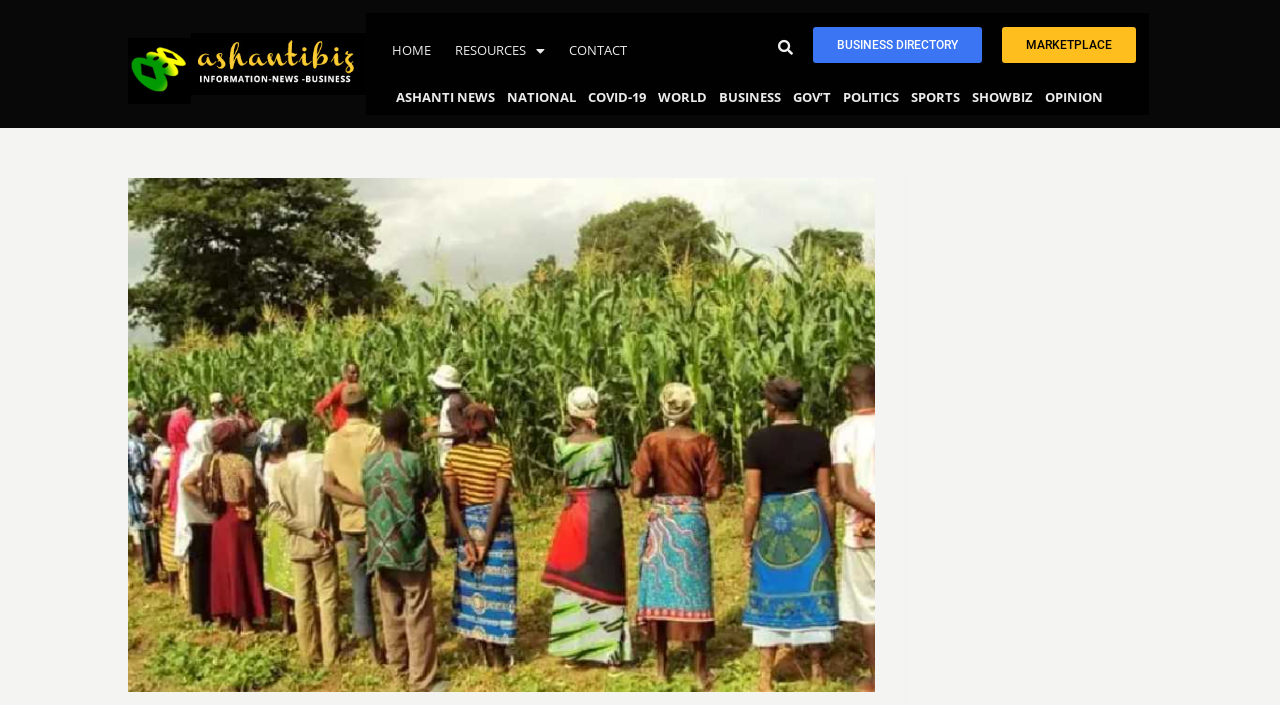Please identify the bounding box coordinates of the element that needs to be clicked to perform the following instruction: "Read ASHANTI NEWS".

[0.304, 0.119, 0.391, 0.157]